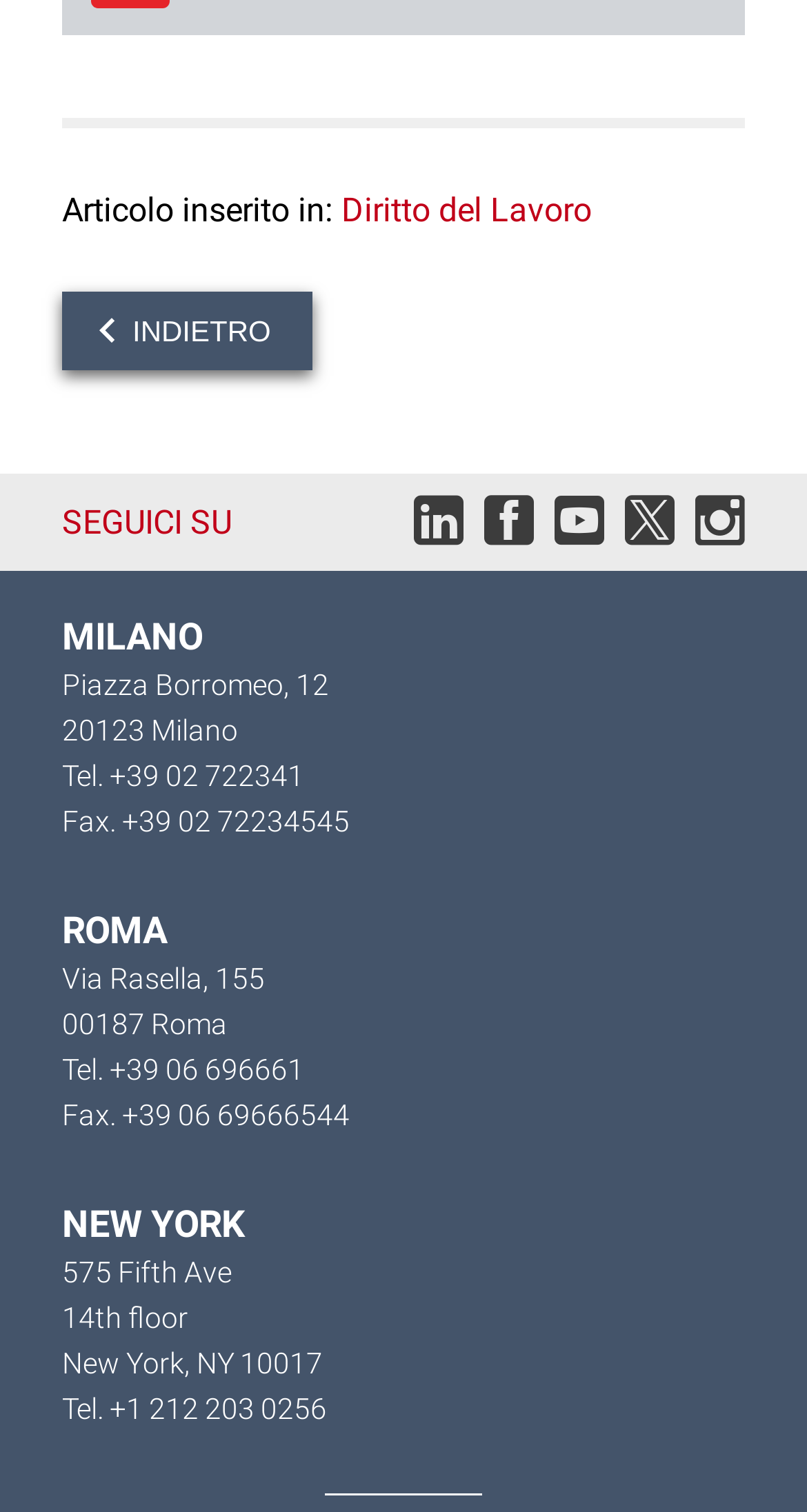Identify the bounding box coordinates of the element to click to follow this instruction: 'Go back'. Ensure the coordinates are four float values between 0 and 1, provided as [left, top, right, bottom].

[0.077, 0.193, 0.387, 0.245]